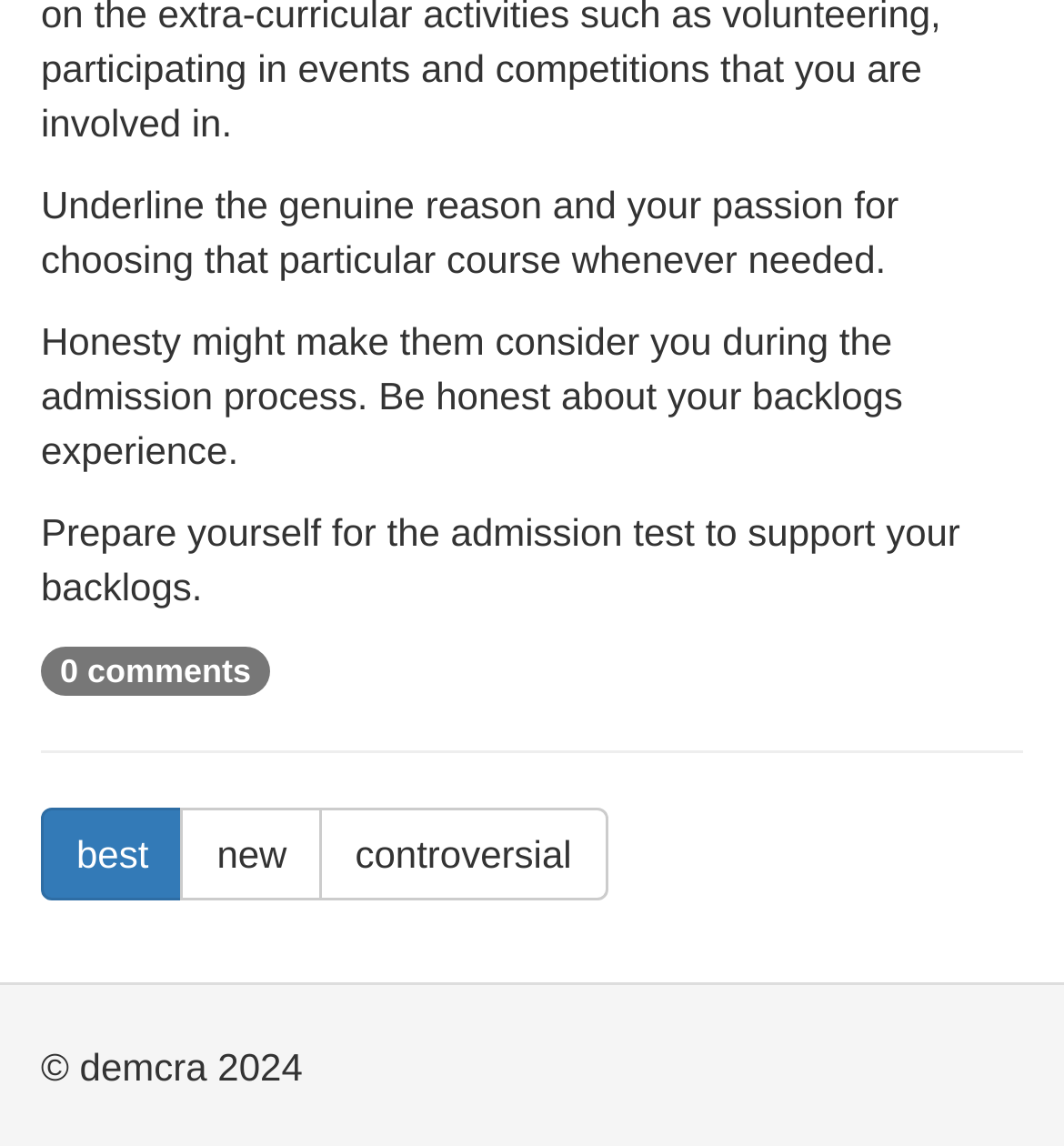Provide the bounding box coordinates of the HTML element this sentence describes: "0 comments".

[0.038, 0.565, 0.254, 0.608]